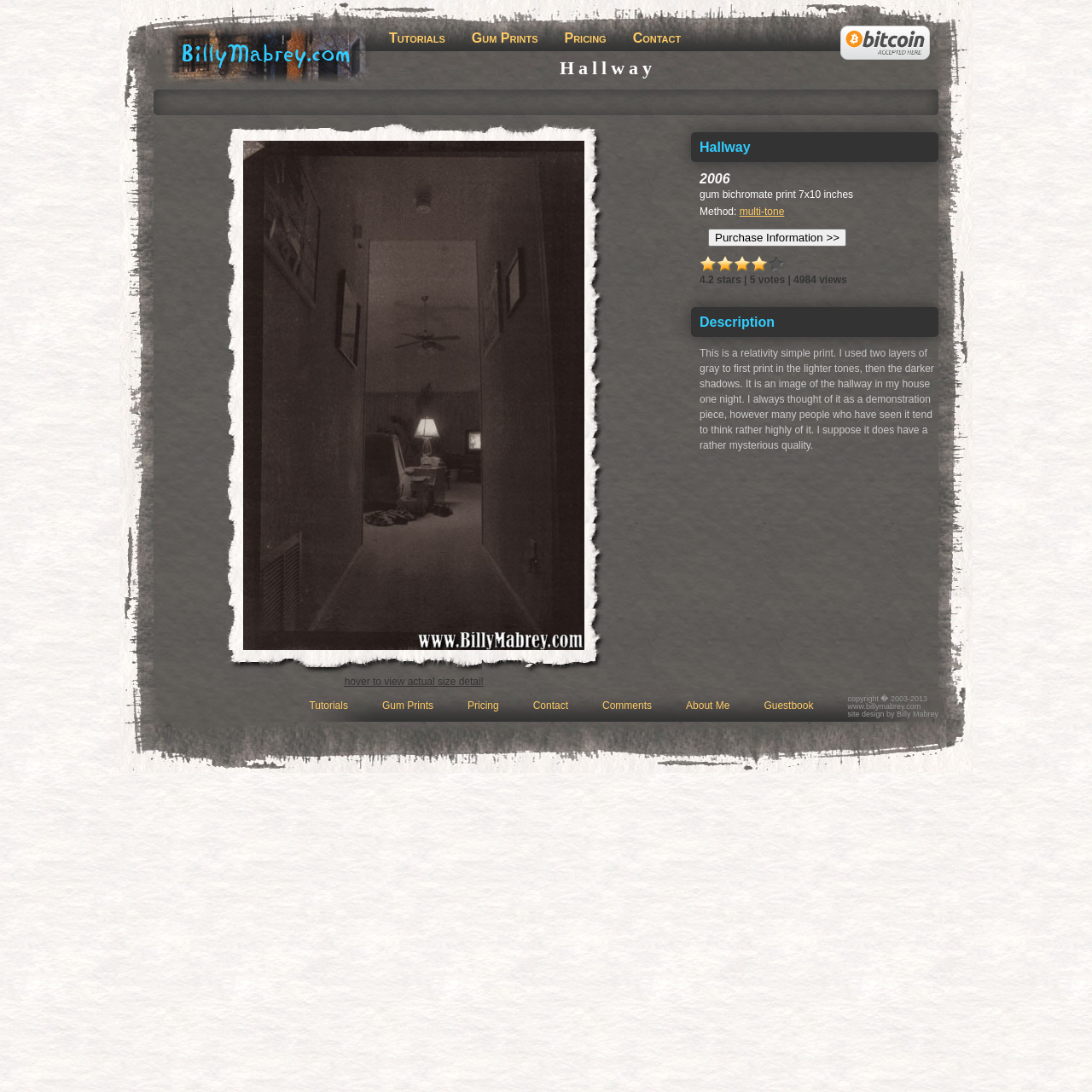Please identify the bounding box coordinates of the area I need to click to accomplish the following instruction: "Click on the 'Tutorials' link".

[0.356, 0.023, 0.408, 0.047]